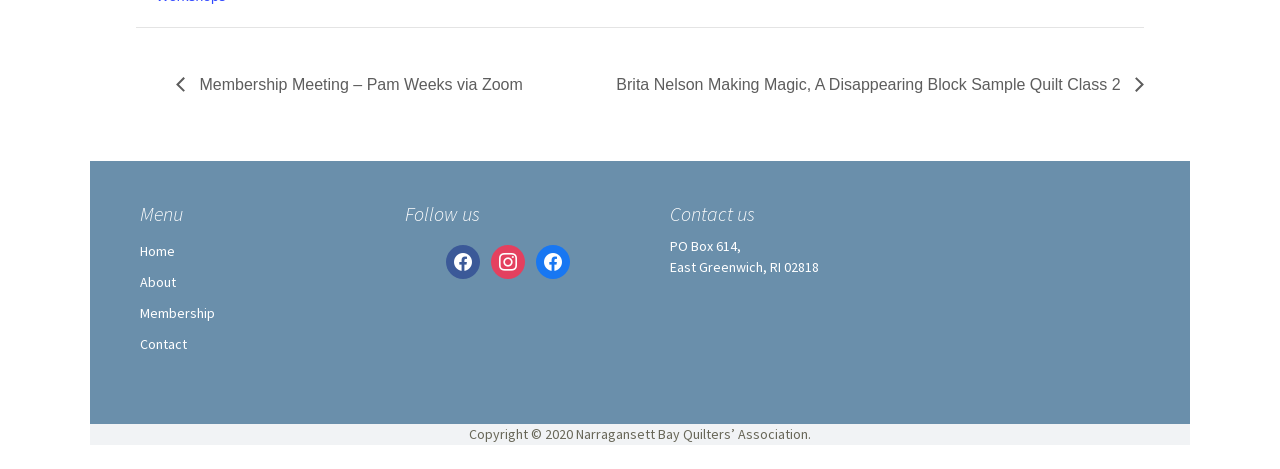Please pinpoint the bounding box coordinates for the region I should click to adhere to this instruction: "Contact us via PO Box 614".

[0.523, 0.505, 0.579, 0.543]